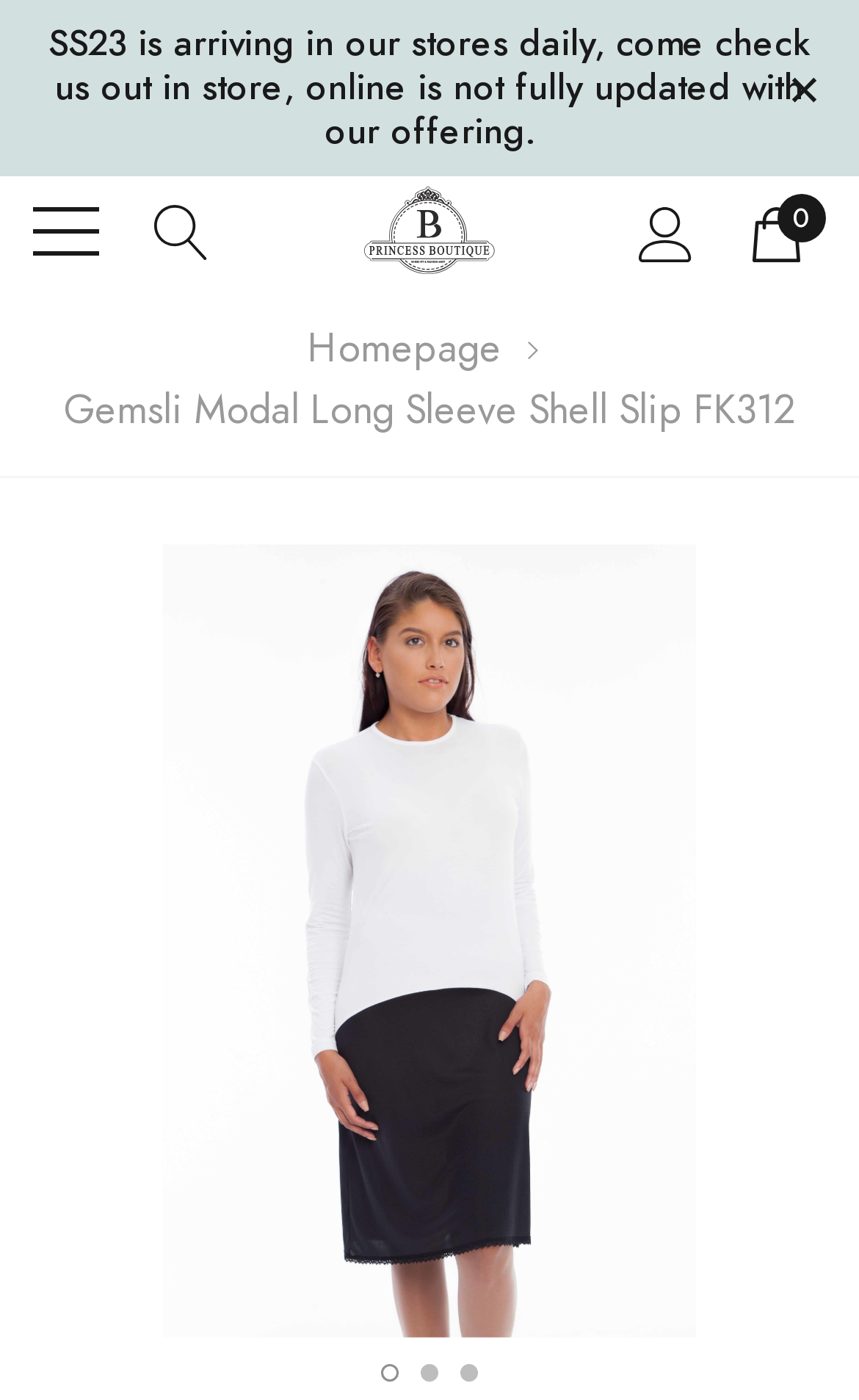Pinpoint the bounding box coordinates of the element you need to click to execute the following instruction: "open the menu". The bounding box should be represented by four float numbers between 0 and 1, in the format [left, top, right, bottom].

[0.038, 0.142, 0.115, 0.189]